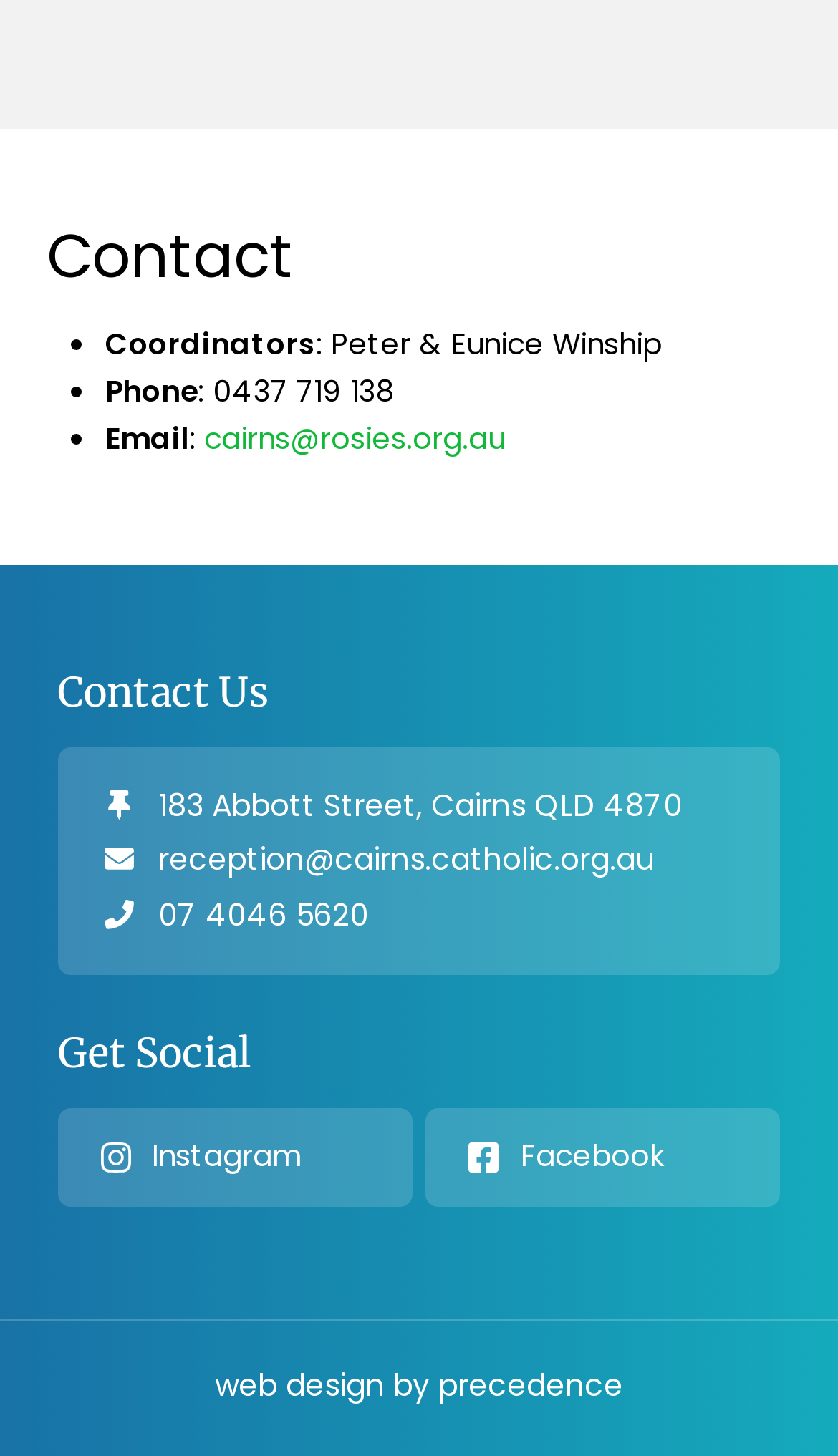How many social media links are there?
Refer to the image and provide a concise answer in one word or phrase.

2